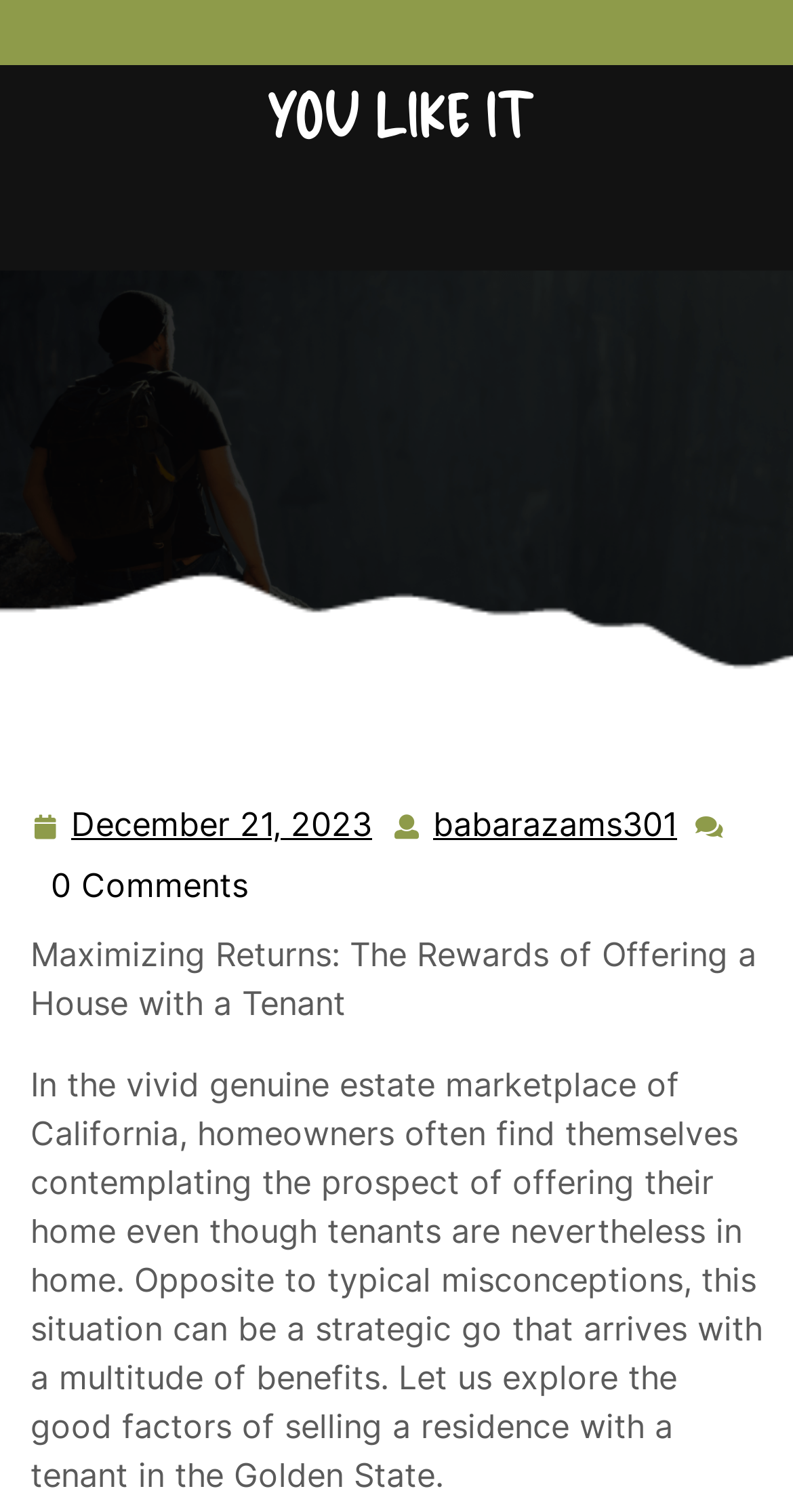Extract the bounding box coordinates for the UI element described by the text: "babarazams301babarazams301". The coordinates should be in the form of [left, top, right, bottom] with values between 0 and 1.

[0.541, 0.526, 0.859, 0.564]